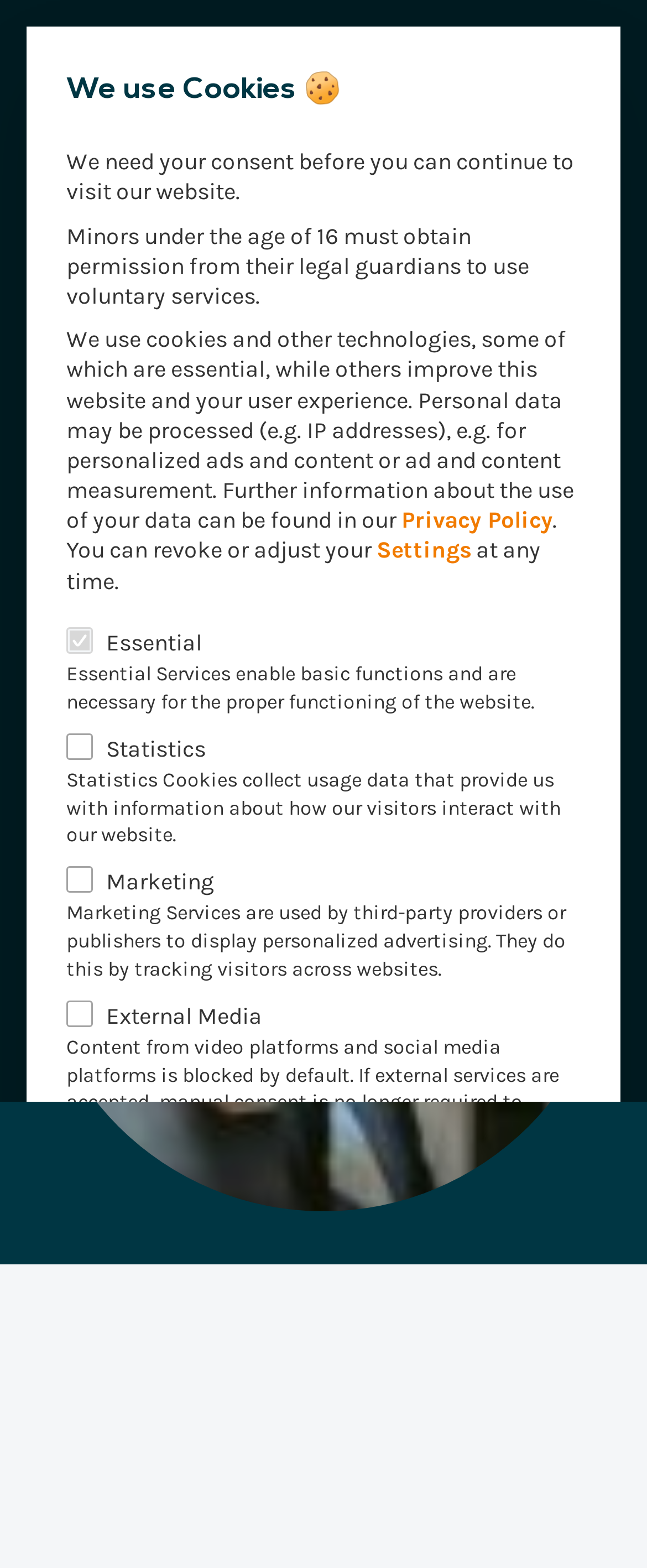Using the description "Accept all and close", predict the bounding box of the relevant HTML element.

[0.103, 0.747, 0.897, 0.787]